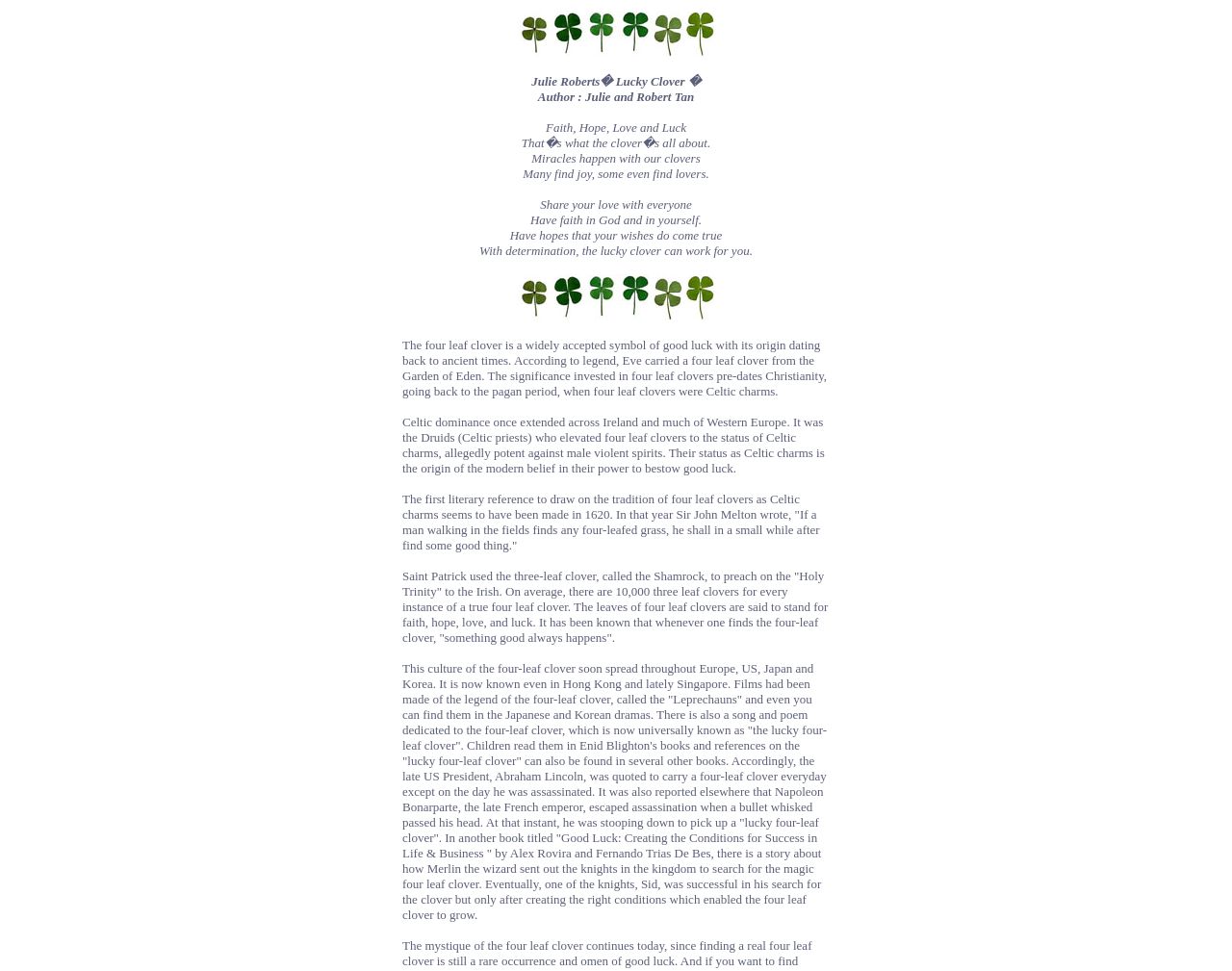What is the ratio of three-leaf clovers to four-leaf clovers?
Using the image, answer in one word or phrase.

10,000:1